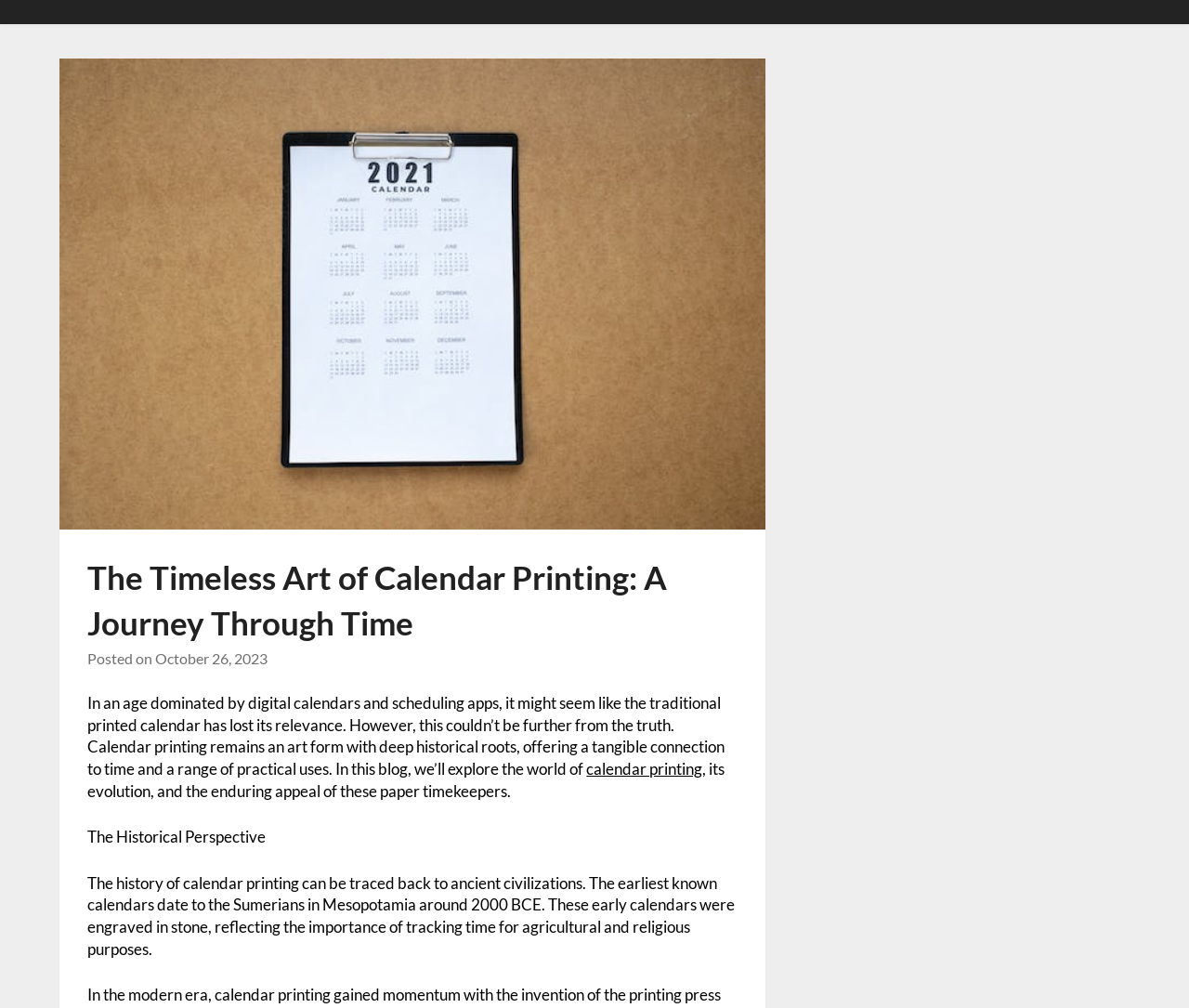Determine the bounding box coordinates for the HTML element described here: "October 26, 2023October 26, 2023".

[0.131, 0.644, 0.225, 0.662]